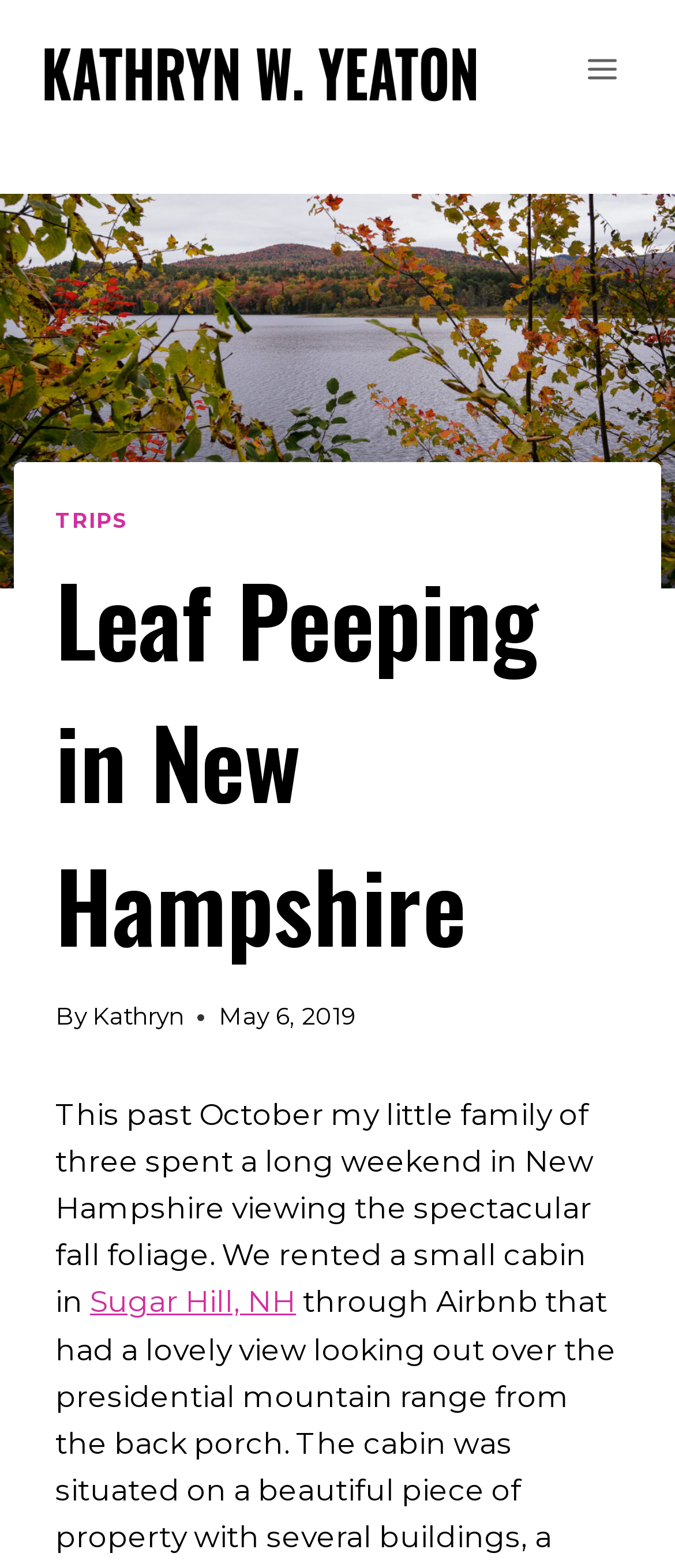Illustrate the webpage thoroughly, mentioning all important details.

The webpage is about Leaf Peeping in New Hampshire, with a focus on the photographer Kathryn W. Yeaton. At the top left, there is a link to the photographer's name, accompanied by an image with the same name. On the top right, there is a button to open a menu.

When the menu is expanded, a header section appears, which contains several elements. At the top, there is a link to "TRIPS". Below it, there is a heading that reads "Leaf Peeping in New Hampshire". Next to the heading, there is a text "By" followed by a link to the photographer's first name, "Kathryn". On the same line, there is a timestamp indicating the date "May 6, 2019".

Below the header section, there is a block of text that describes a personal experience of the photographer, mentioning a long weekend in New Hampshire with her family, renting a cabin in Sugar Hill, NH. The text also contains a link to "Sugar Hill, NH".

At the bottom right of the page, there is a button to scroll to the top.